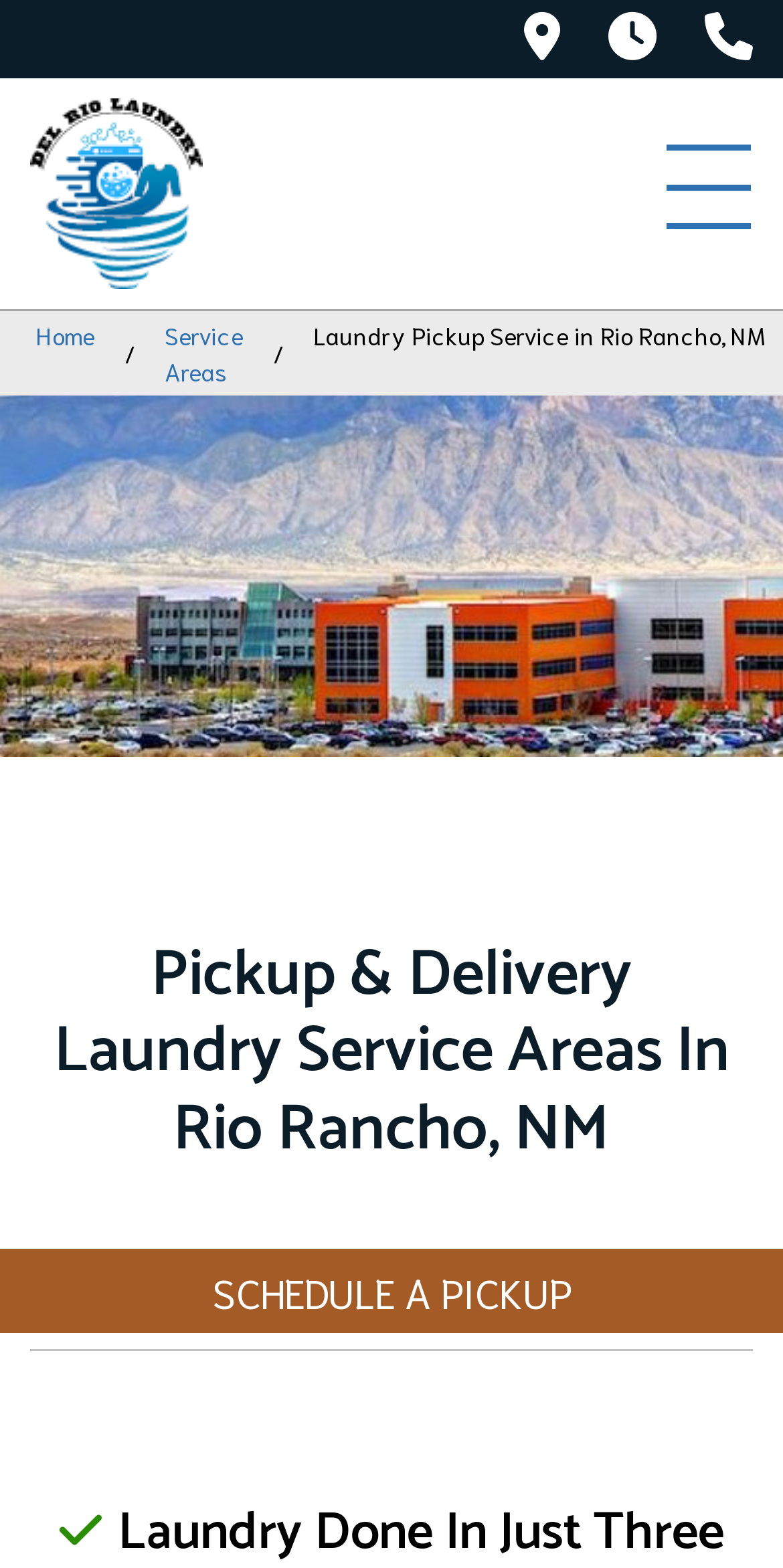Specify the bounding box coordinates of the region I need to click to perform the following instruction: "Go to home page". The coordinates must be four float numbers in the range of 0 to 1, i.e., [left, top, right, bottom].

[0.046, 0.204, 0.121, 0.223]